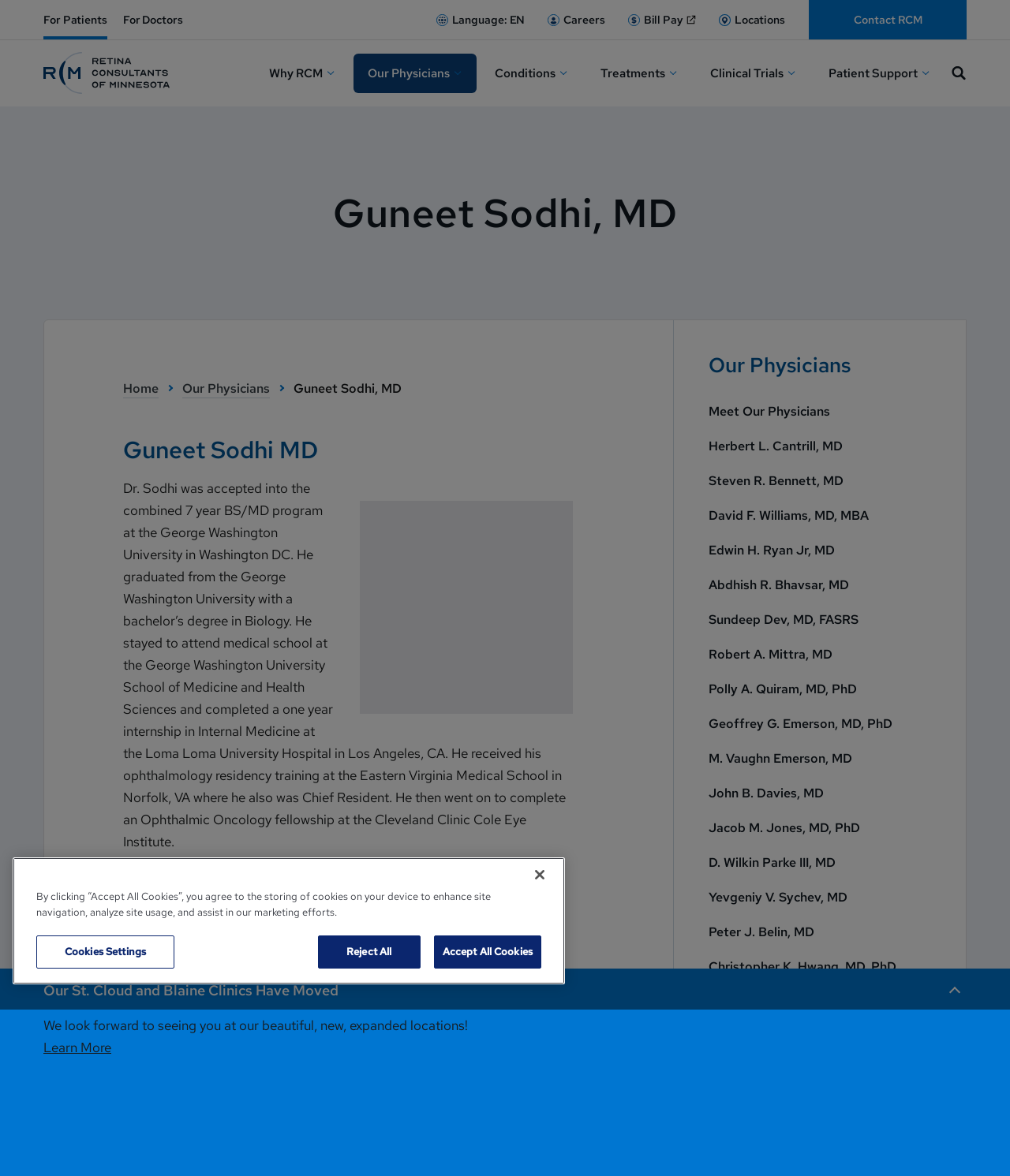Locate the bounding box coordinates of the element that needs to be clicked to carry out the instruction: "Click the 'For Patients' link". The coordinates should be given as four float numbers ranging from 0 to 1, i.e., [left, top, right, bottom].

[0.043, 0.0, 0.106, 0.034]